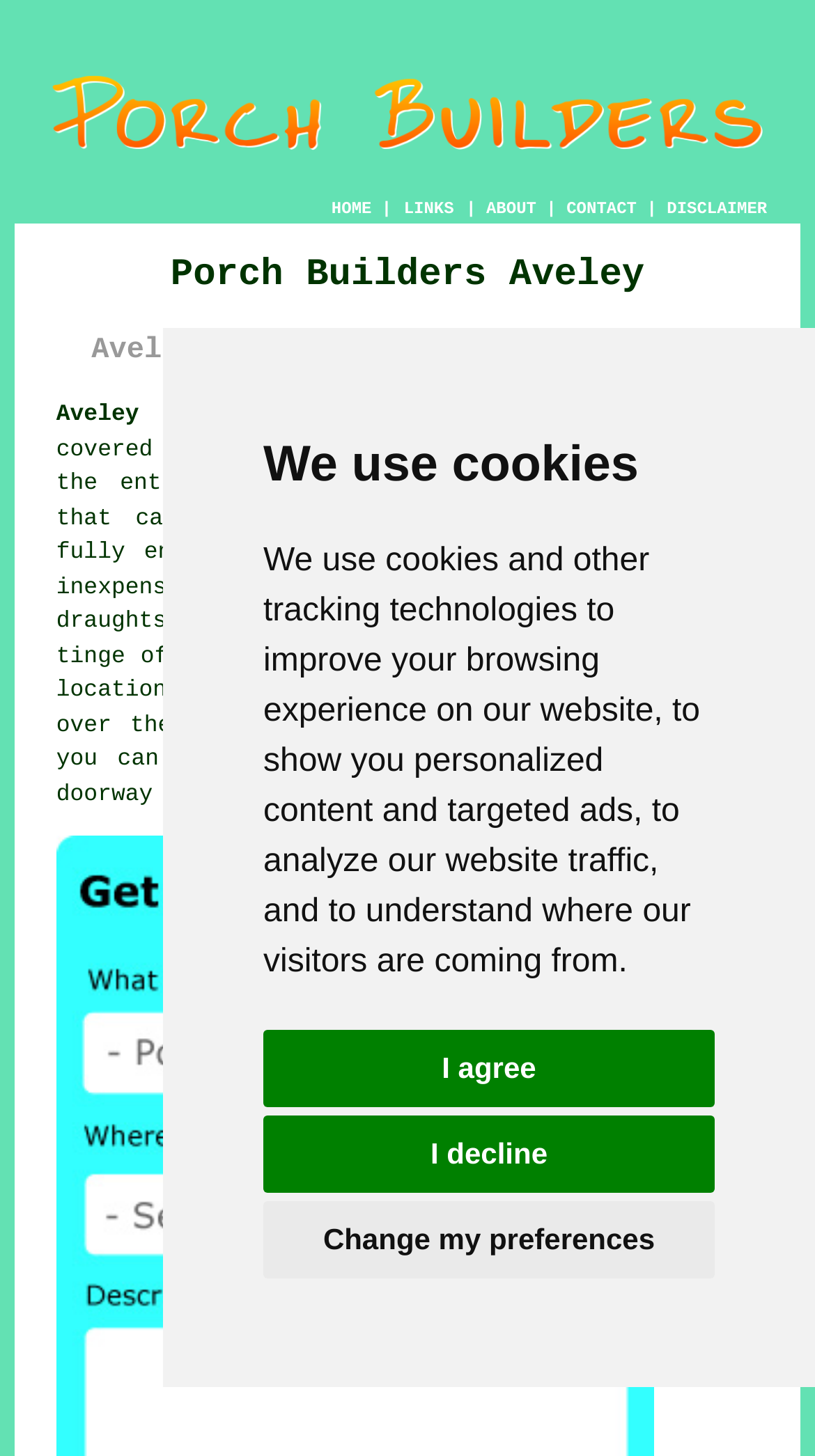Determine the bounding box coordinates of the clickable element to complete this instruction: "click the HOME link". Provide the coordinates in the format of four float numbers between 0 and 1, [left, top, right, bottom].

[0.407, 0.138, 0.456, 0.151]